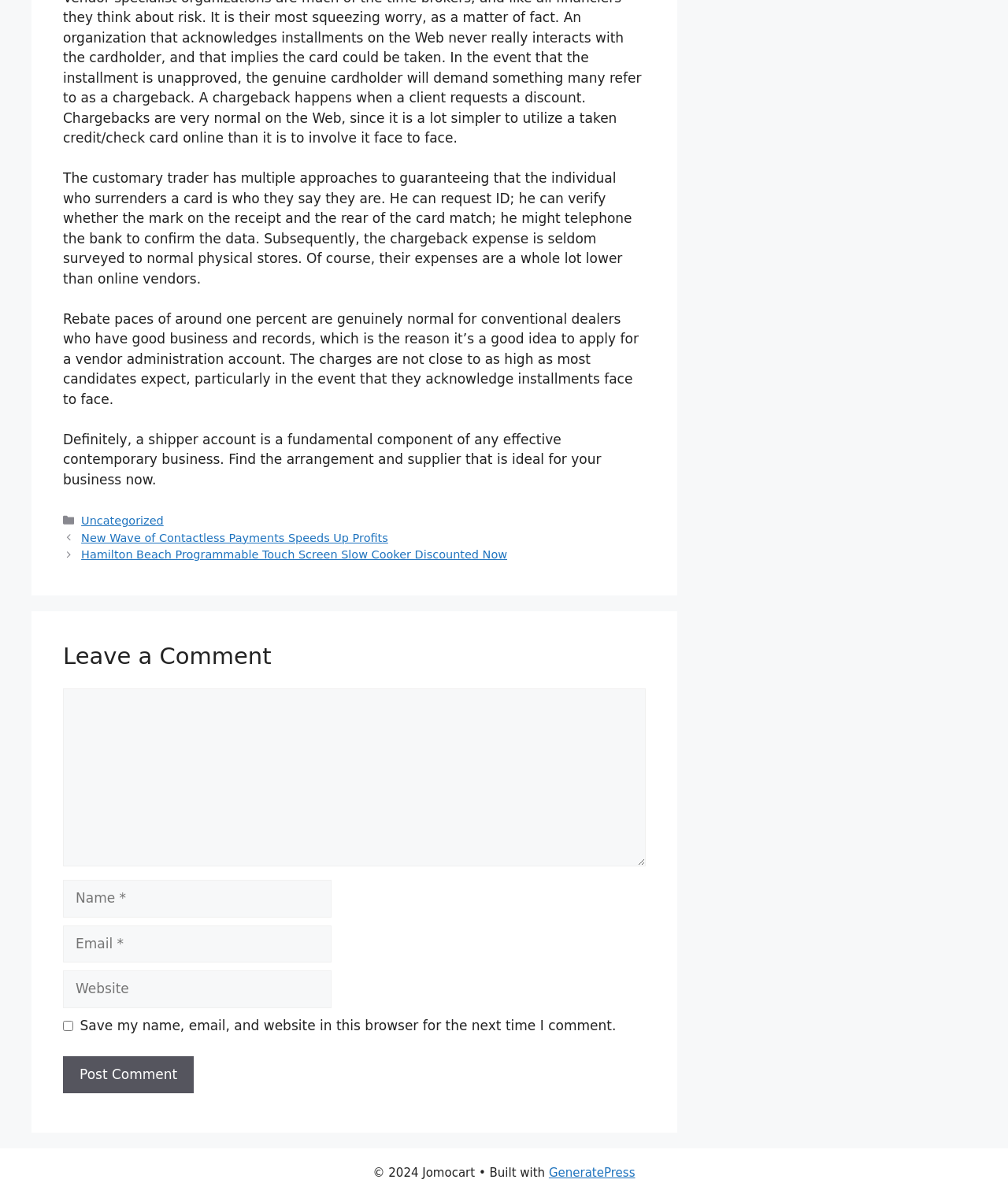What is the typical rebate rate for conventional dealers?
Based on the image, respond with a single word or phrase.

Around one percent